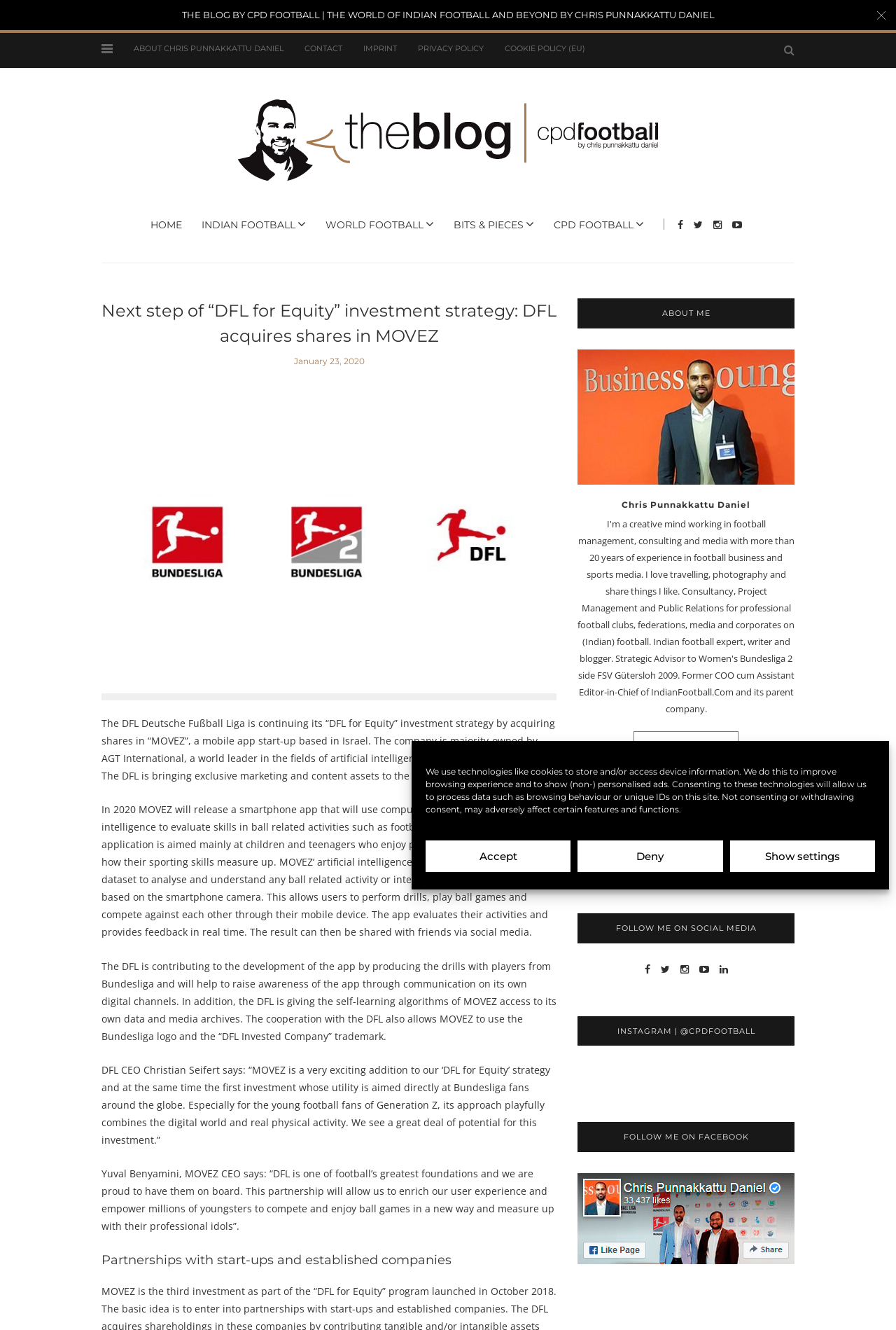What is the name of the CEO of DFL?
Your answer should be a single word or phrase derived from the screenshot.

Christian Seifert